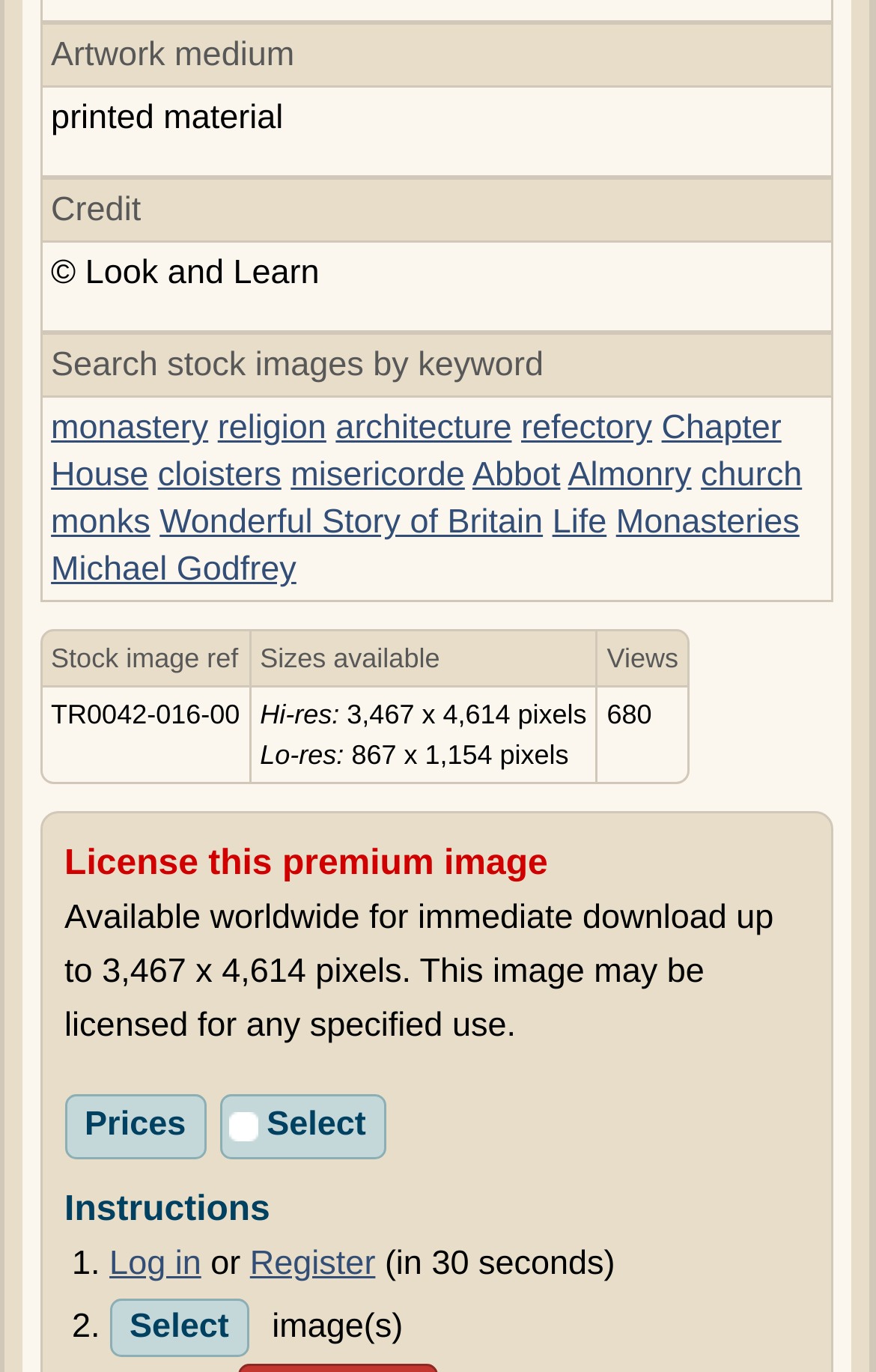Locate the bounding box coordinates of the segment that needs to be clicked to meet this instruction: "Select image".

[0.251, 0.798, 0.441, 0.845]